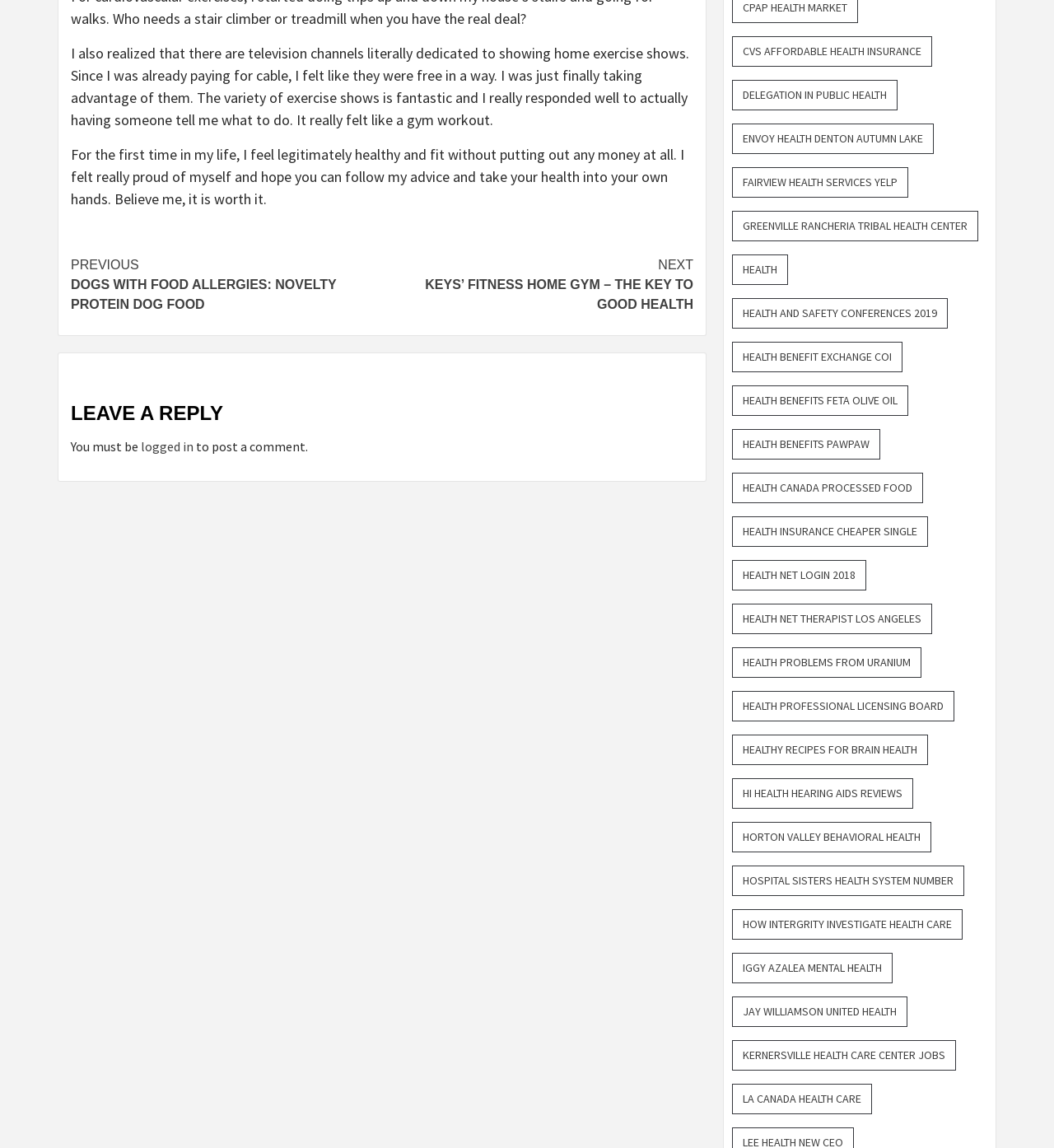Determine the bounding box coordinates for the region that must be clicked to execute the following instruction: "Click on 'Cvs Affordable Health Insurance'".

[0.695, 0.032, 0.884, 0.058]